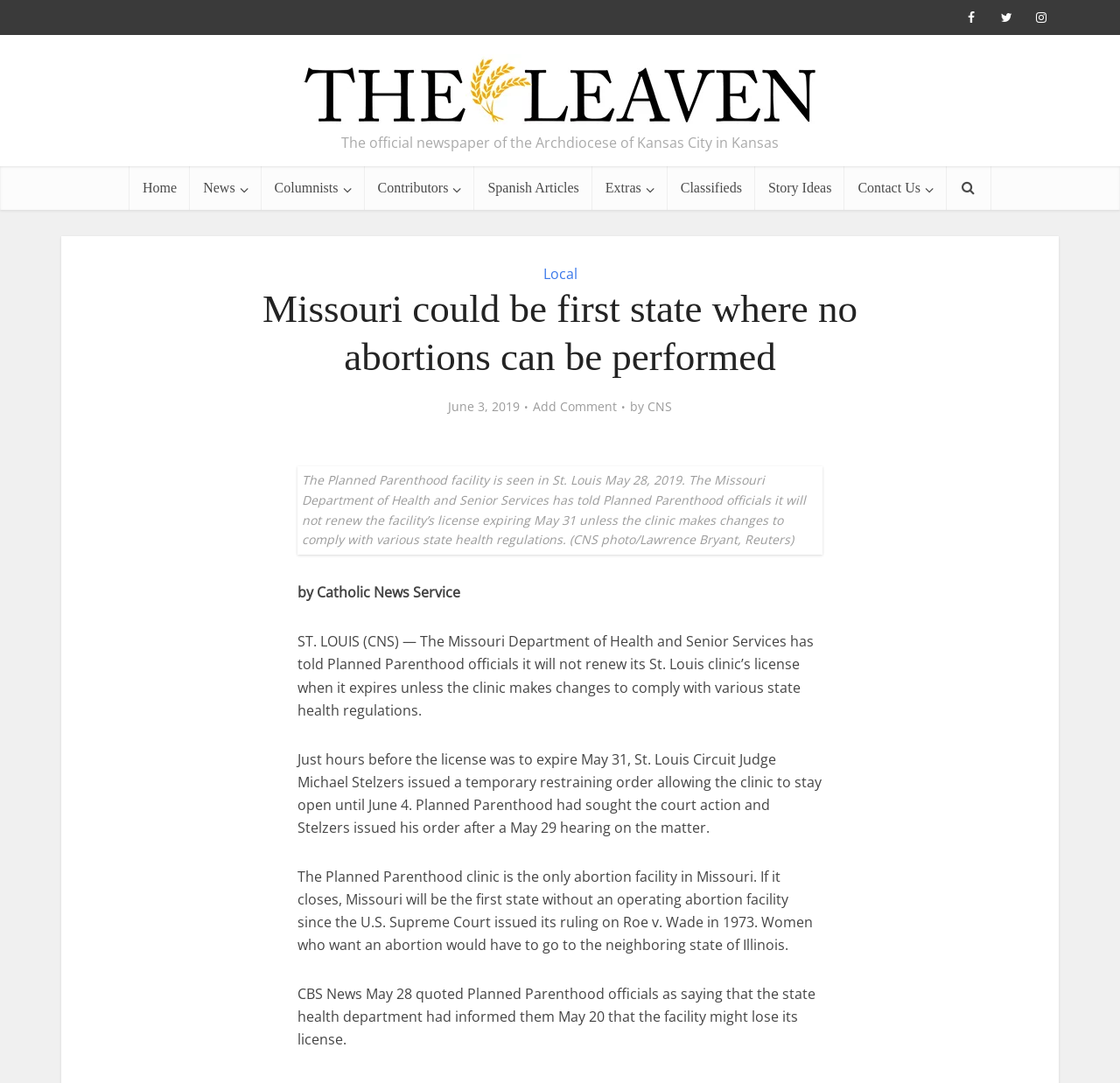Determine the main heading text of the webpage.

Missouri could be first state where no abortions can be performed